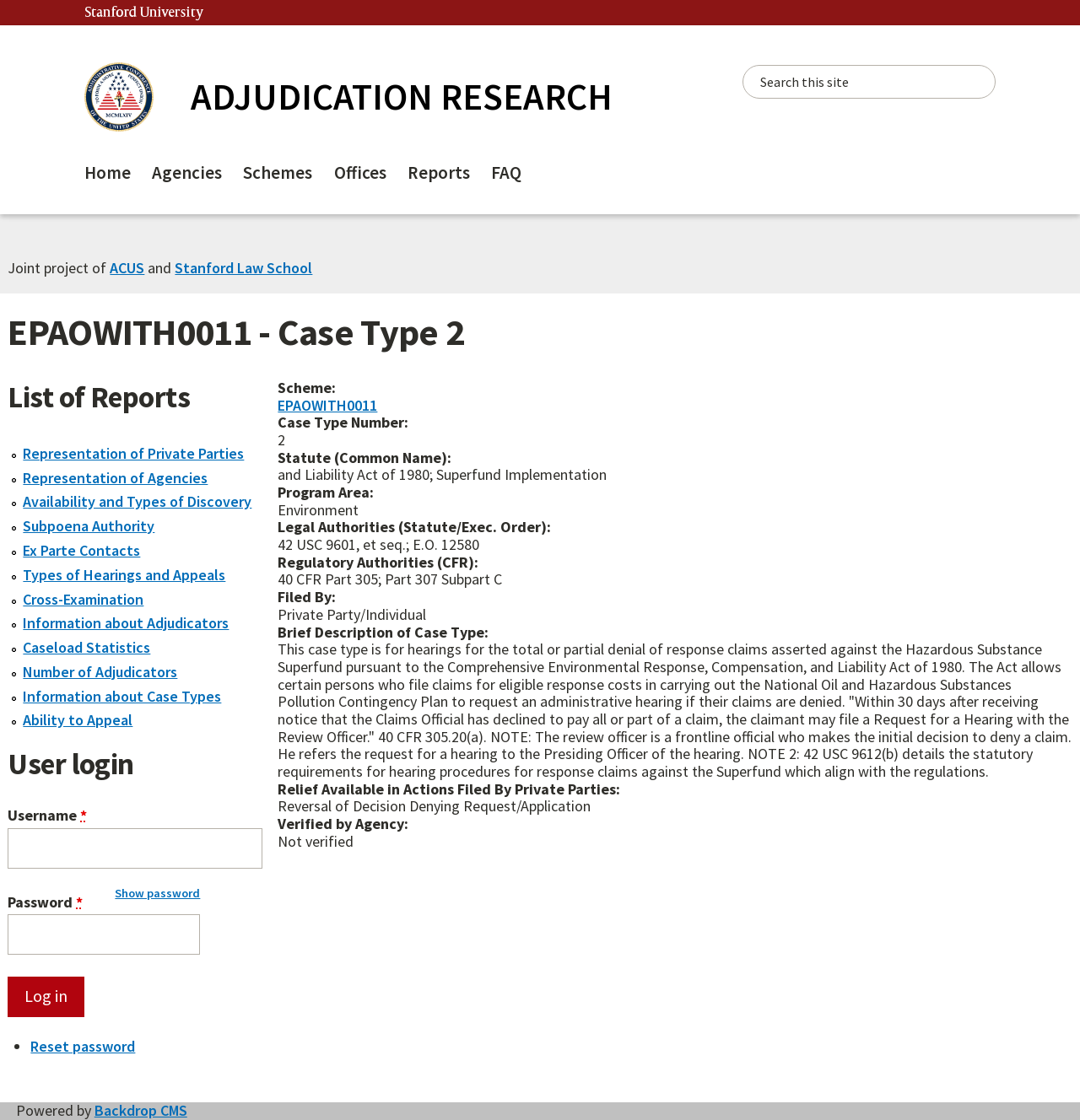Find and generate the main title of the webpage.

EPAOWITH0011 - Case Type 2